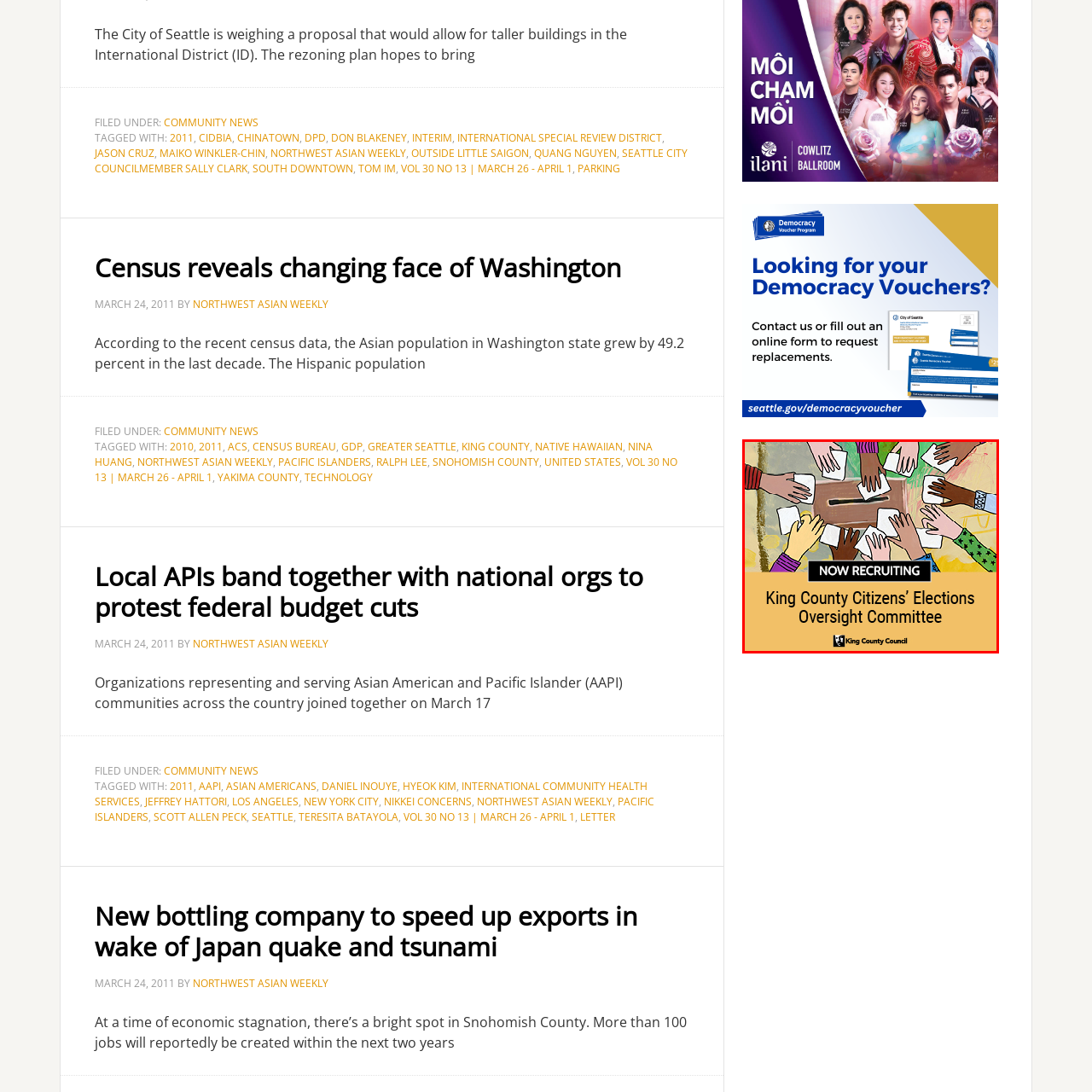What is the tone of the illustration?
Please examine the image highlighted within the red bounding box and respond to the question using a single word or phrase based on the image.

Inclusive